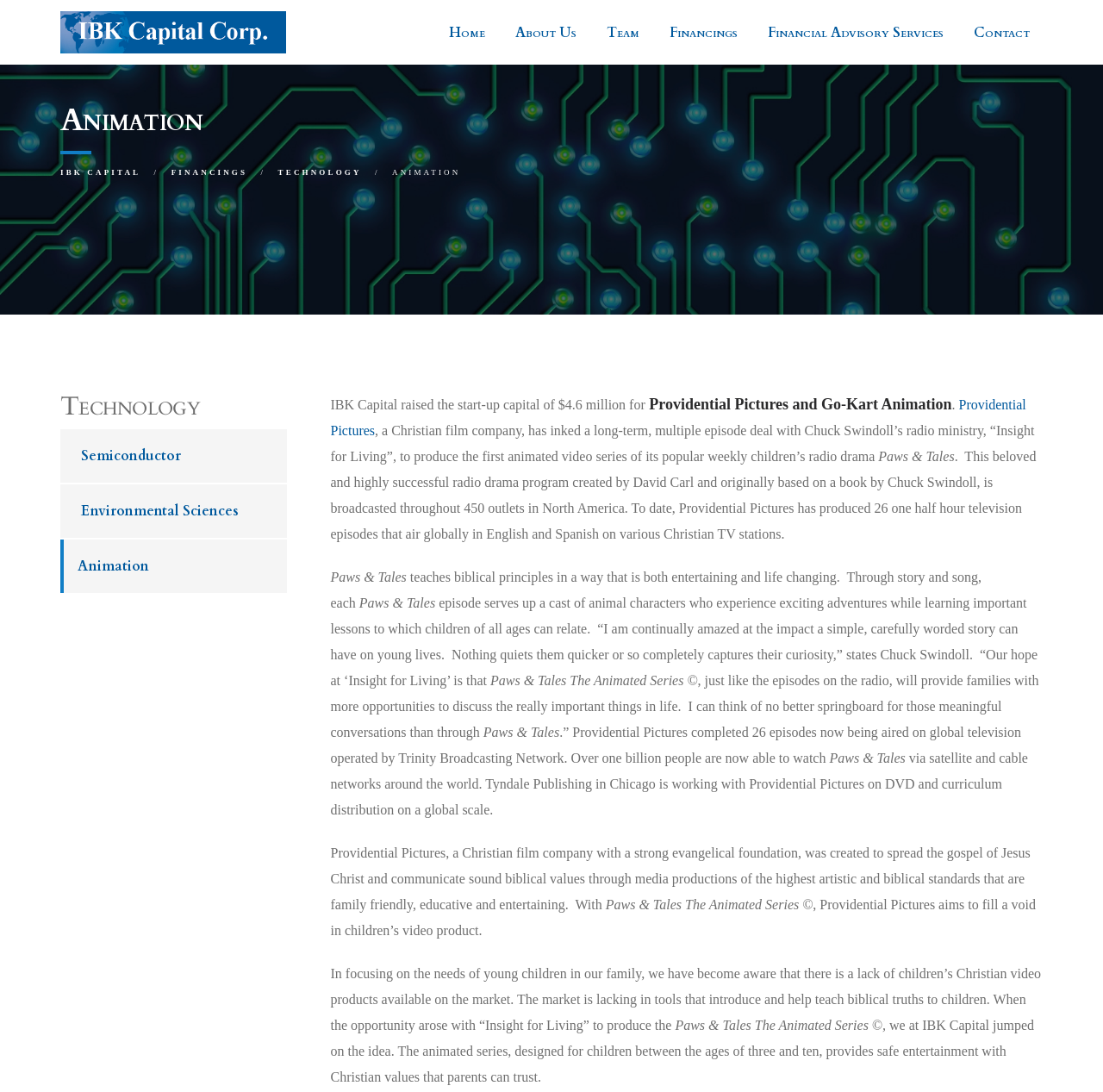Generate a thorough caption that explains the contents of the webpage.

The webpage is about IBK Capital, a company involved in financing and animation projects. At the top of the page, there is a logo and a navigation menu with links to "Home", "About Us", "Team", "Financings", "Financial Advisory Services", and "Contact". Below the navigation menu, there is a heading "Animation" and a brief description of IBK Capital's involvement in raising start-up capital for Providential Pictures and Go-Kart Animation.

The main content of the page is about Providential Pictures, a Christian film company that has produced an animated video series based on a popular weekly children's radio drama called "Paws & Tales". The series aims to teach biblical principles to children in an entertaining and life-changing way. The page provides a detailed description of the series, including its production, distribution, and impact.

There are also links to other related topics, such as "Semiconductor" and "Environmental Sciences", which are categorized under "Technology". The overall layout of the page is organized, with clear headings and concise text, making it easy to navigate and understand the content.